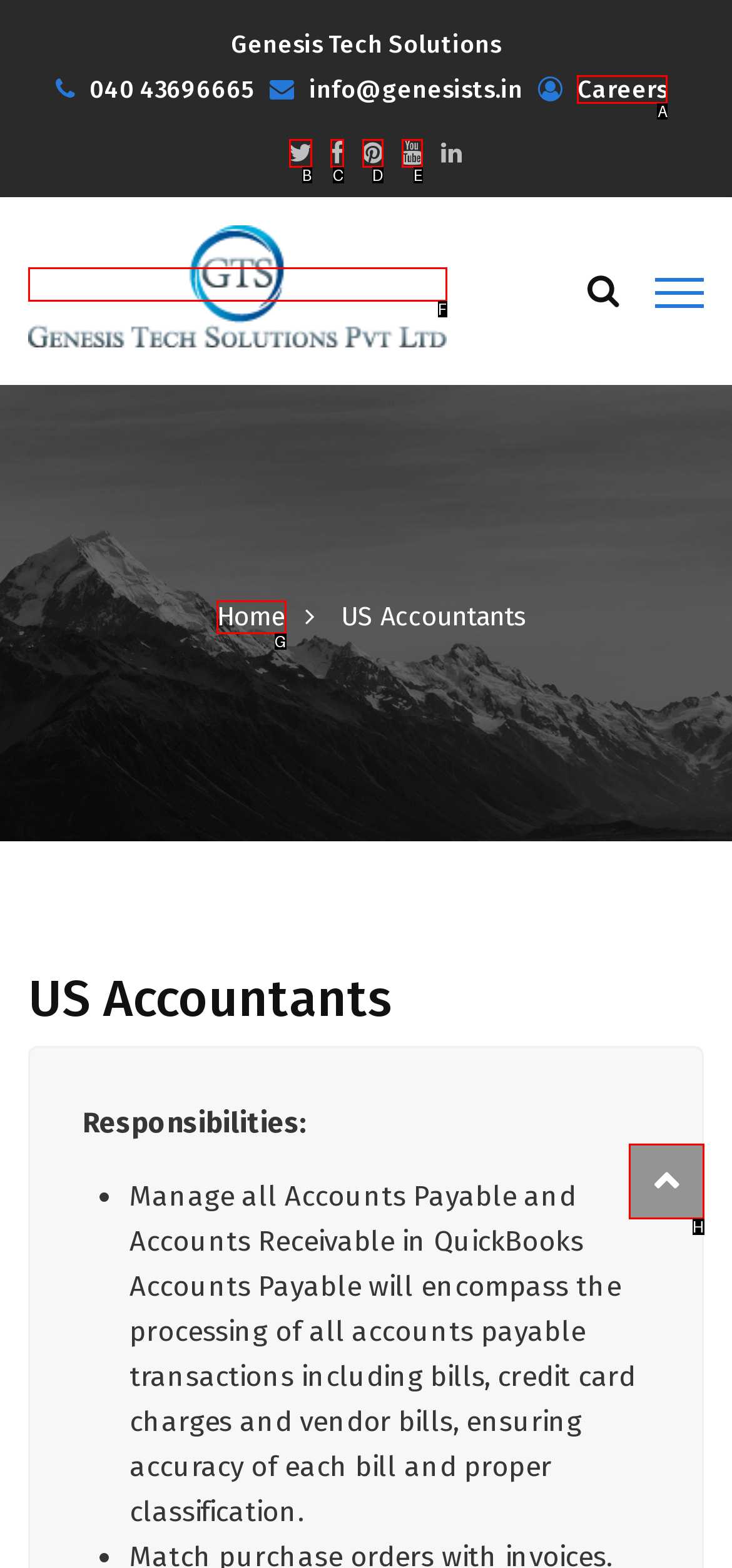Tell me which one HTML element I should click to complete the following task: Go to Home Answer with the option's letter from the given choices directly.

G